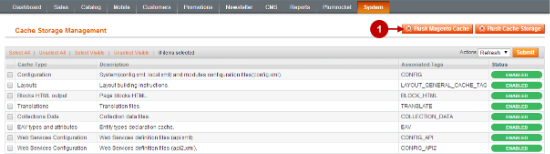What is the purpose of the detailed list in the Cache Storage Management interface?
Use the screenshot to answer the question with a single word or phrase.

To manage cache types